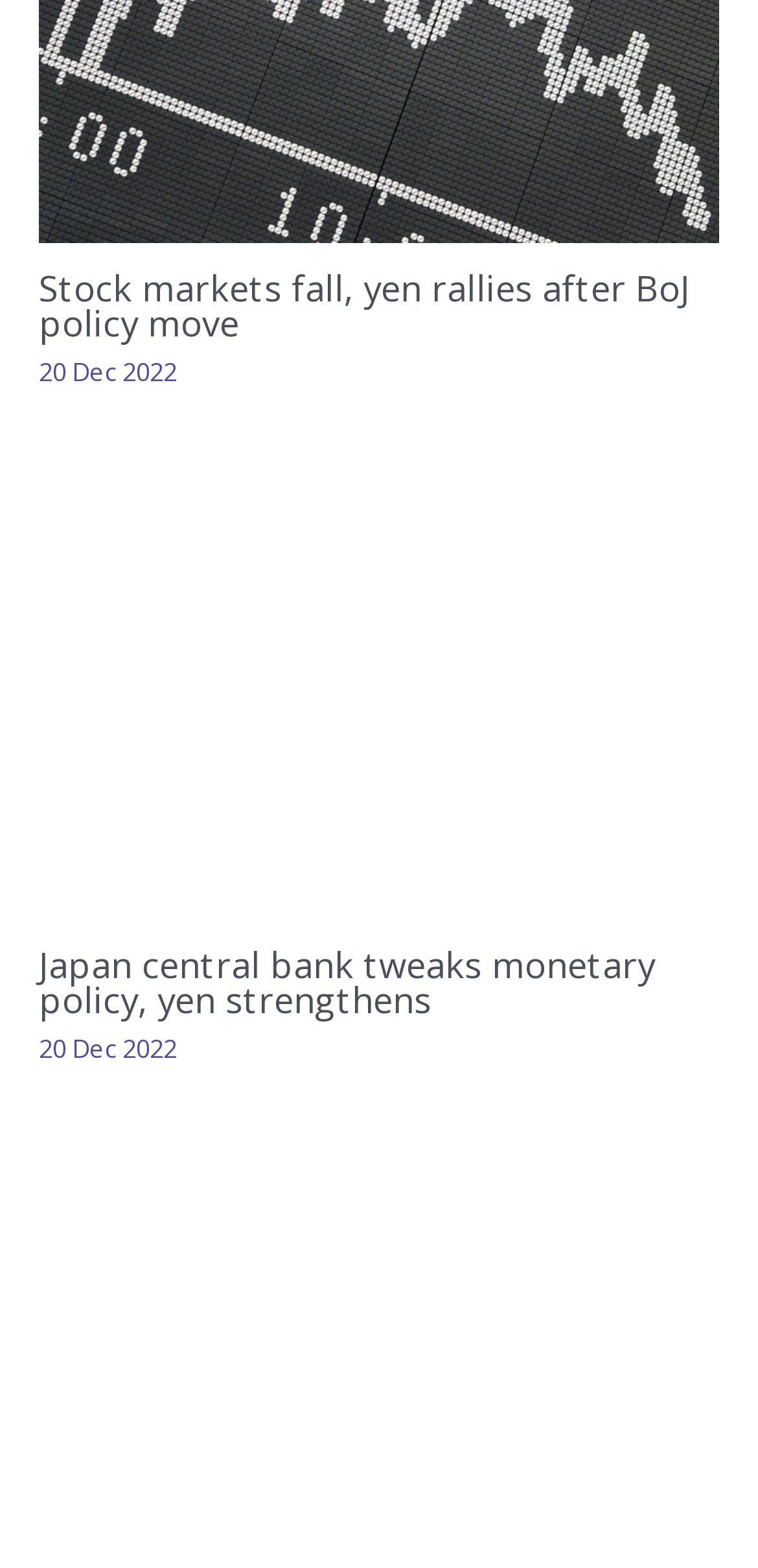Please provide a one-word or phrase answer to the question: 
What is the focus of the second article?

Japan central bank